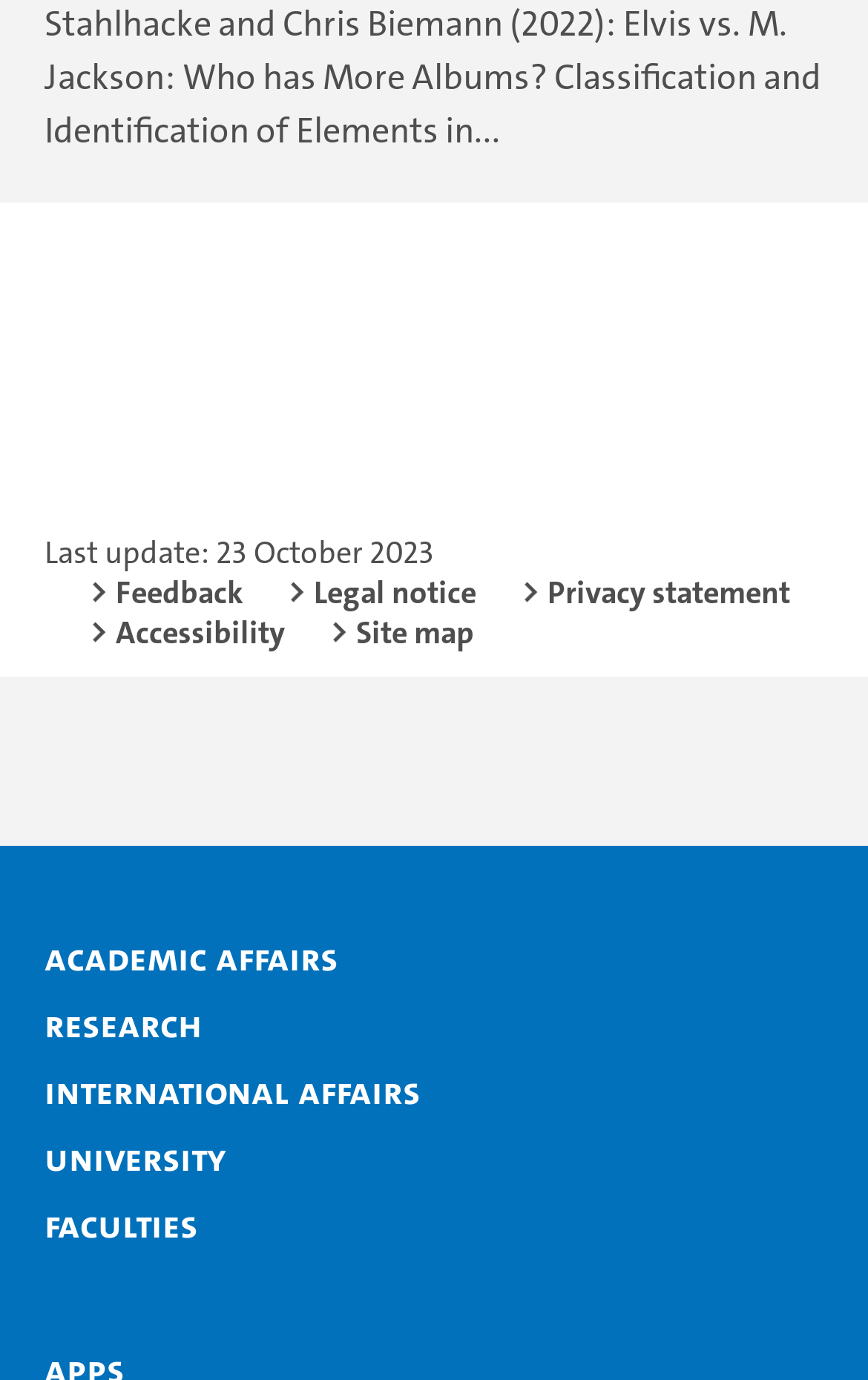How many social media links are available on the webpage?
Please answer the question as detailed as possible.

The social media links are located in the 'Social Links' region, and there are 6 links: Facebook, Instagram, YouTube, Lecture2Go, LinkedIn, and Xing.